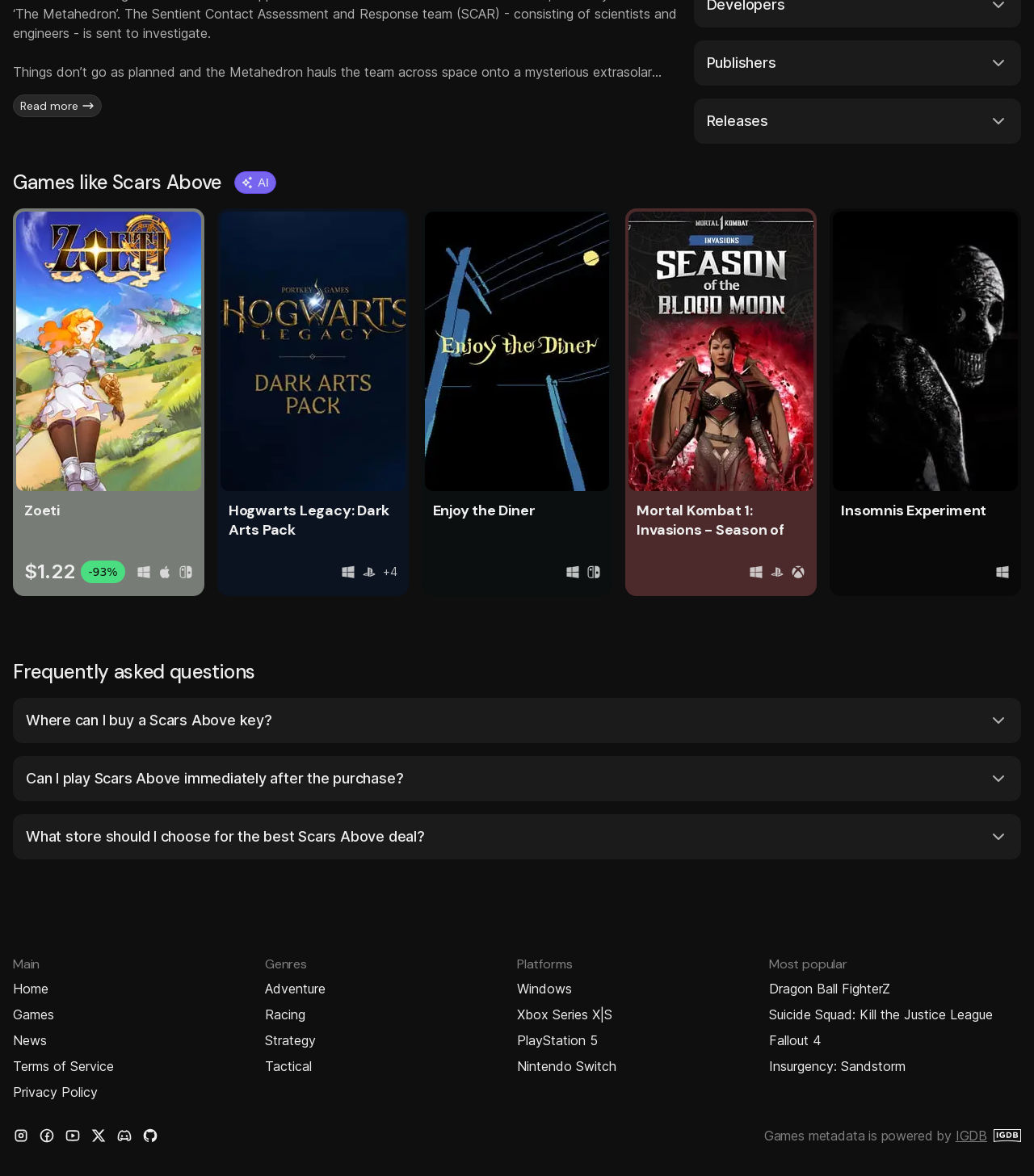Please locate the bounding box coordinates of the element's region that needs to be clicked to follow the instruction: "Check the 'Frequently asked questions' section". The bounding box coordinates should be provided as four float numbers between 0 and 1, i.e., [left, top, right, bottom].

[0.012, 0.56, 0.247, 0.582]